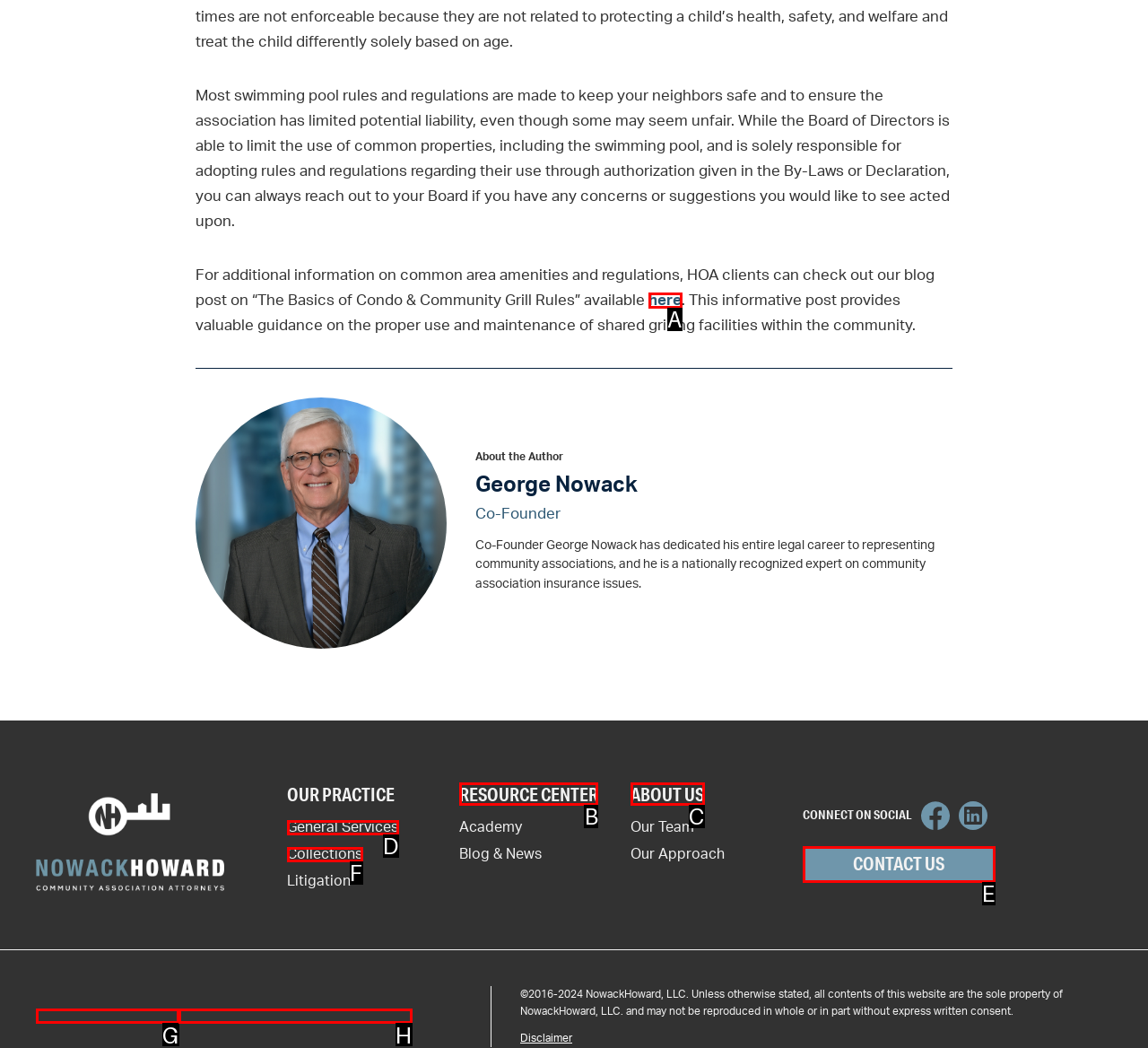Pick the HTML element that should be clicked to execute the task: visit the resource center
Respond with the letter corresponding to the correct choice.

B